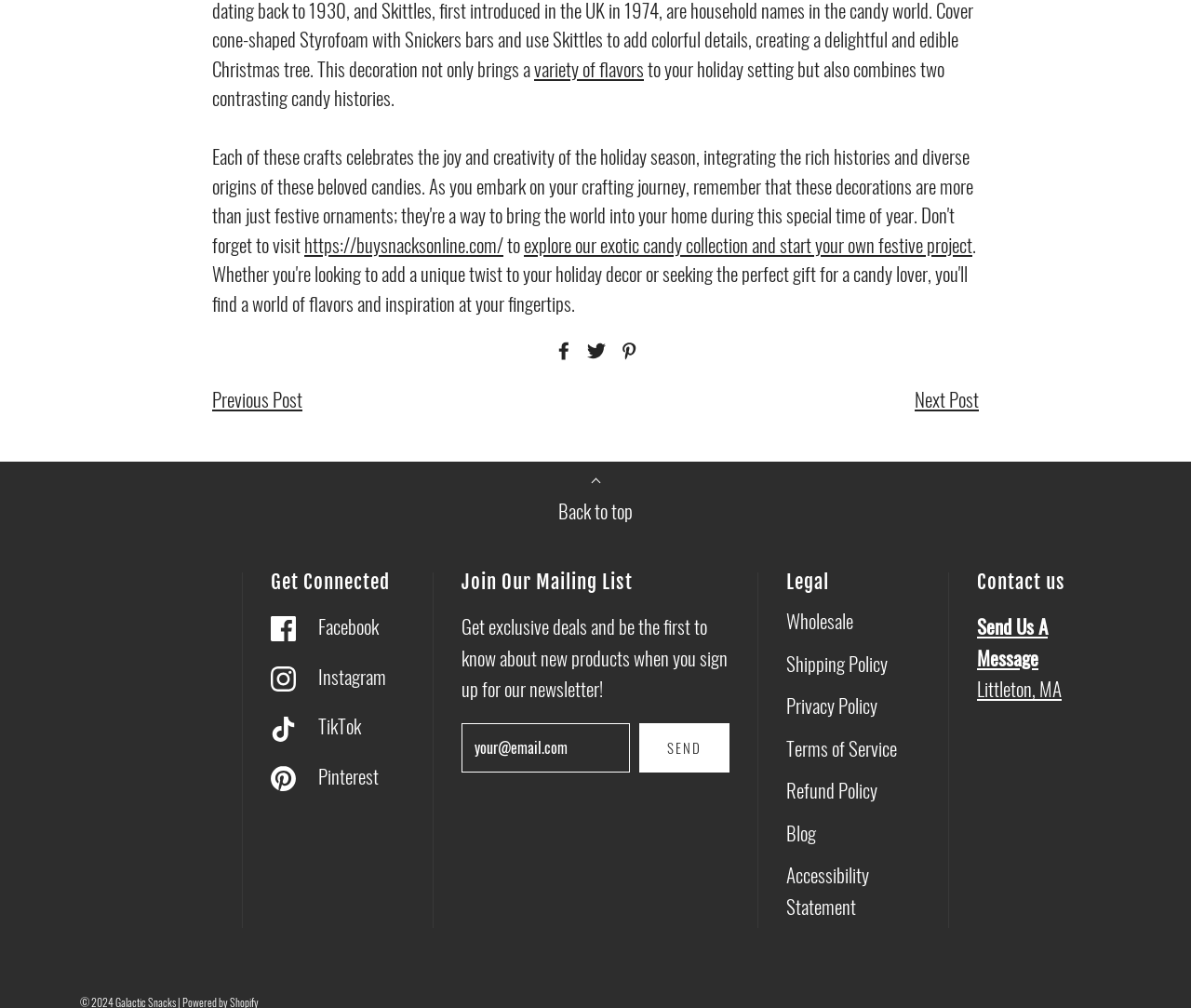Determine the bounding box of the UI element mentioned here: "Share on Facebook". The coordinates must be in the format [left, top, right, bottom] with values ranging from 0 to 1.

[0.459, 0.334, 0.482, 0.362]